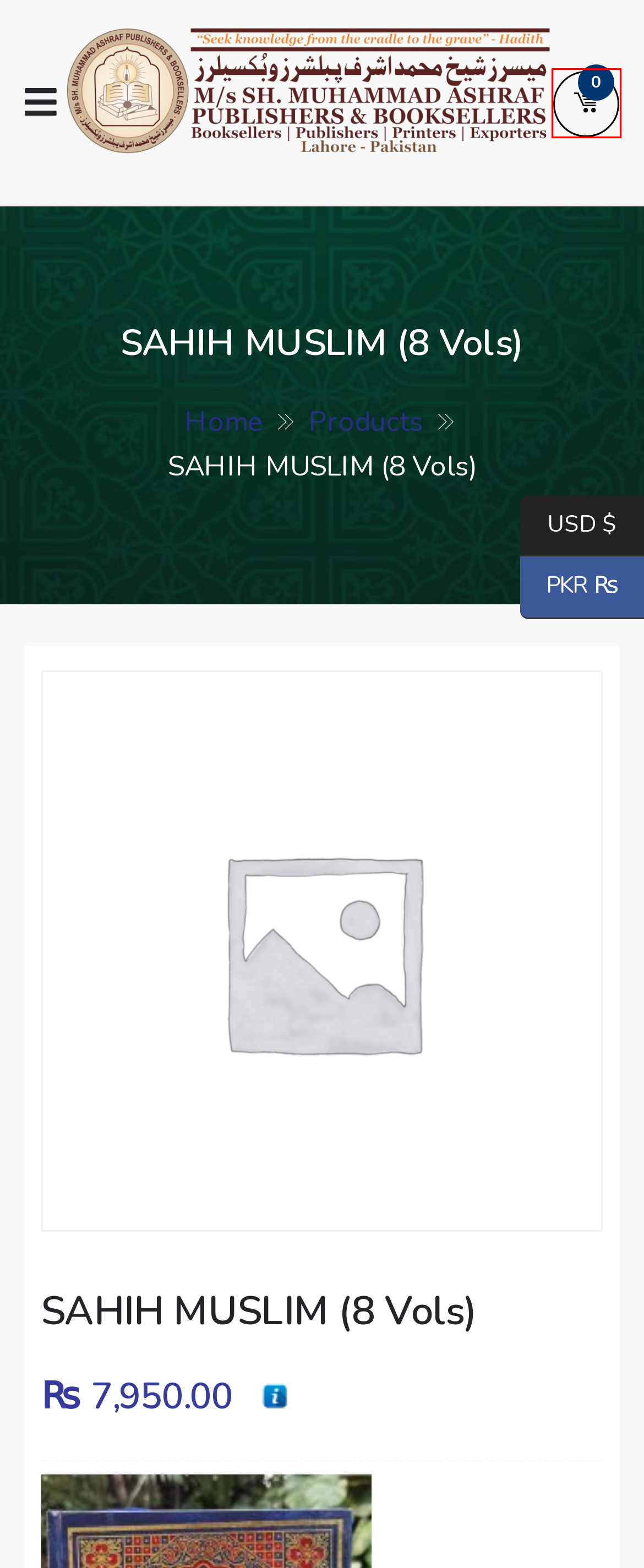Observe the screenshot of a webpage with a red bounding box around an element. Identify the webpage description that best fits the new page after the element inside the bounding box is clicked. The candidates are:
A. Language, Literature & Education – Ashraf Islamic Books
B. Contact – Ashraf Islamic Books
C. Shop – Ashraf Islamic Books
D. Ashraf Islamic Books – Booksellers | Publishers | Printers | Exporters
E. Cart – Ashraf Islamic Books
F. Islamic Law & Jurisprudence – Ashraf Islamic Books
G. Religion & Culture – Ashraf Islamic Books
H. Finance & Economics – Ashraf Islamic Books

E